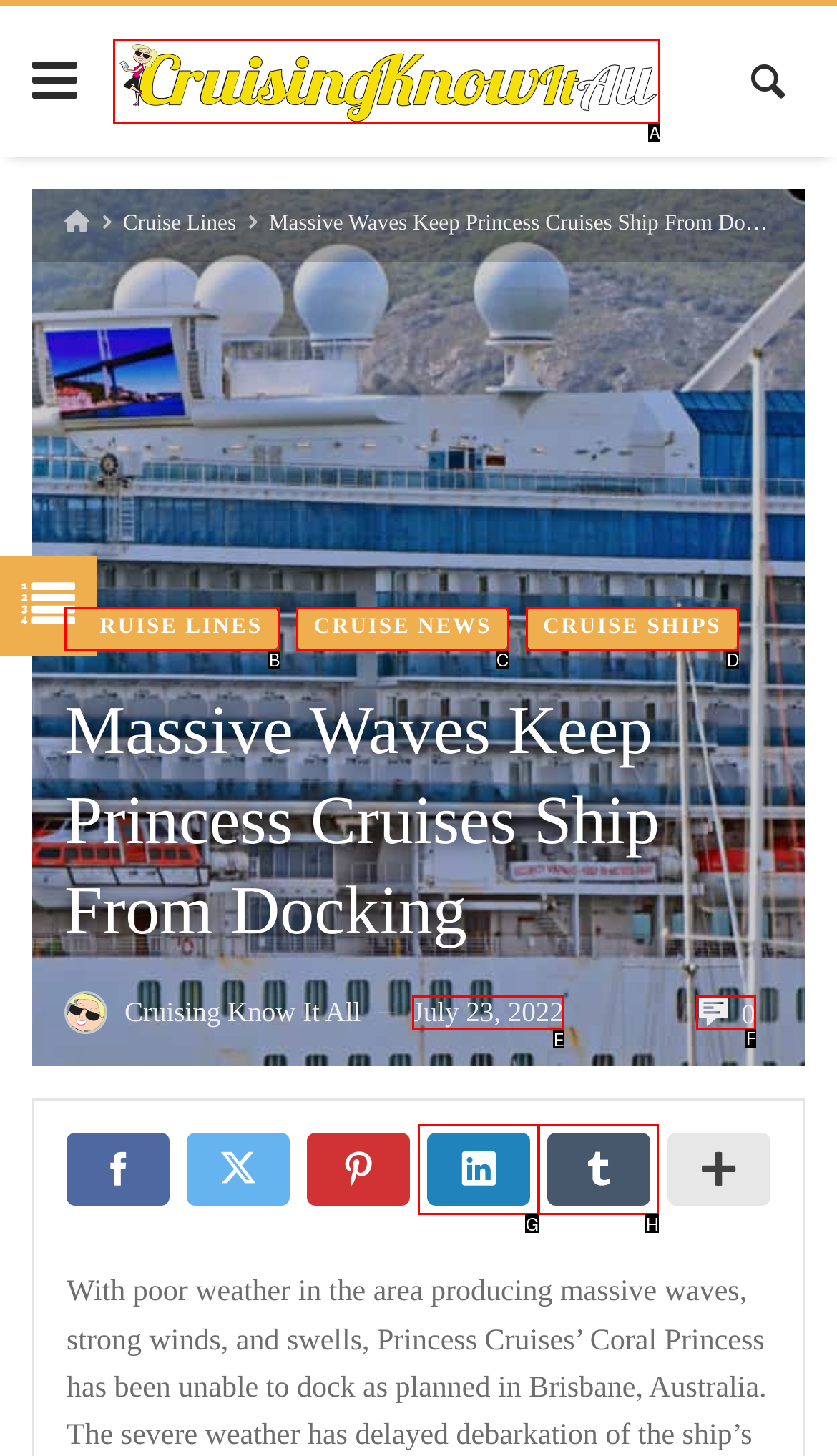Which HTML element should be clicked to complete the following task: Input website?
Answer with the letter corresponding to the correct choice.

None